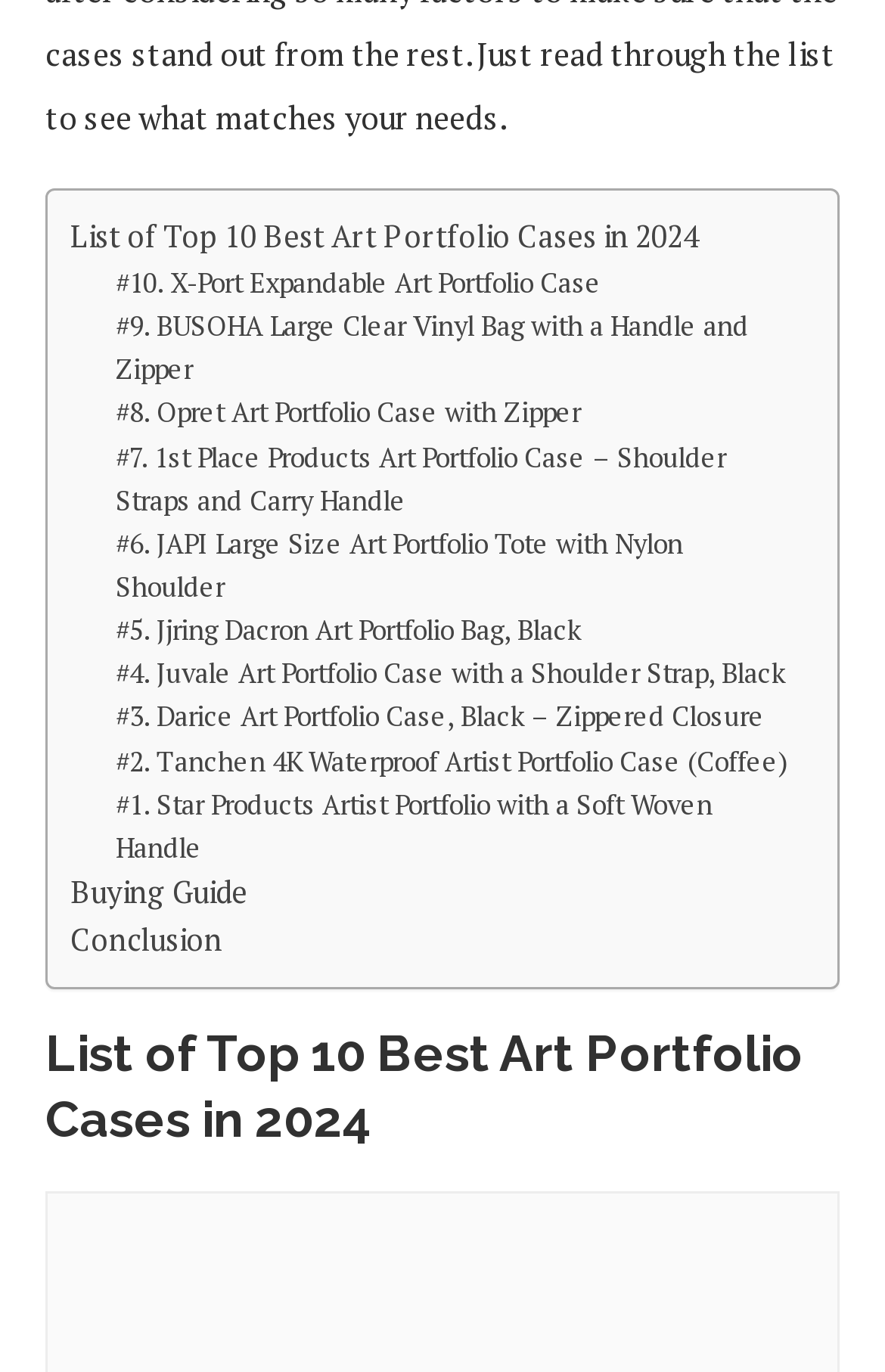What is the ranking of the X-Port Expandable Art Portfolio Case? Examine the screenshot and reply using just one word or a brief phrase.

#10